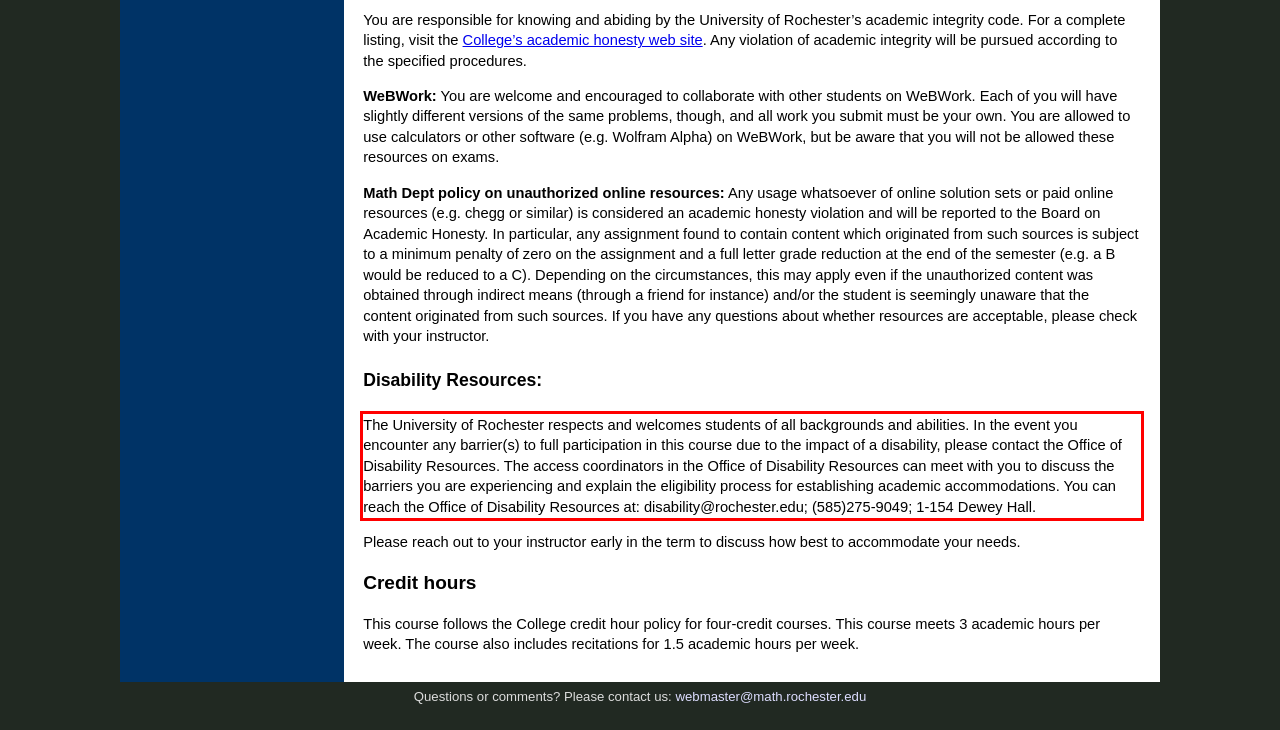You have a screenshot with a red rectangle around a UI element. Recognize and extract the text within this red bounding box using OCR.

The University of Rochester respects and welcomes students of all backgrounds and abilities. In the event you encounter any barrier(s) to full participation in this course due to the impact of a disability, please contact the Office of Disability Resources. The access coordinators in the Office of Disability Resources can meet with you to discuss the barriers you are experiencing and explain the eligibility process for establishing academic accommodations. You can reach the Office of Disability Resources at: disability@rochester.edu; (585)275-9049; 1-154 Dewey Hall.